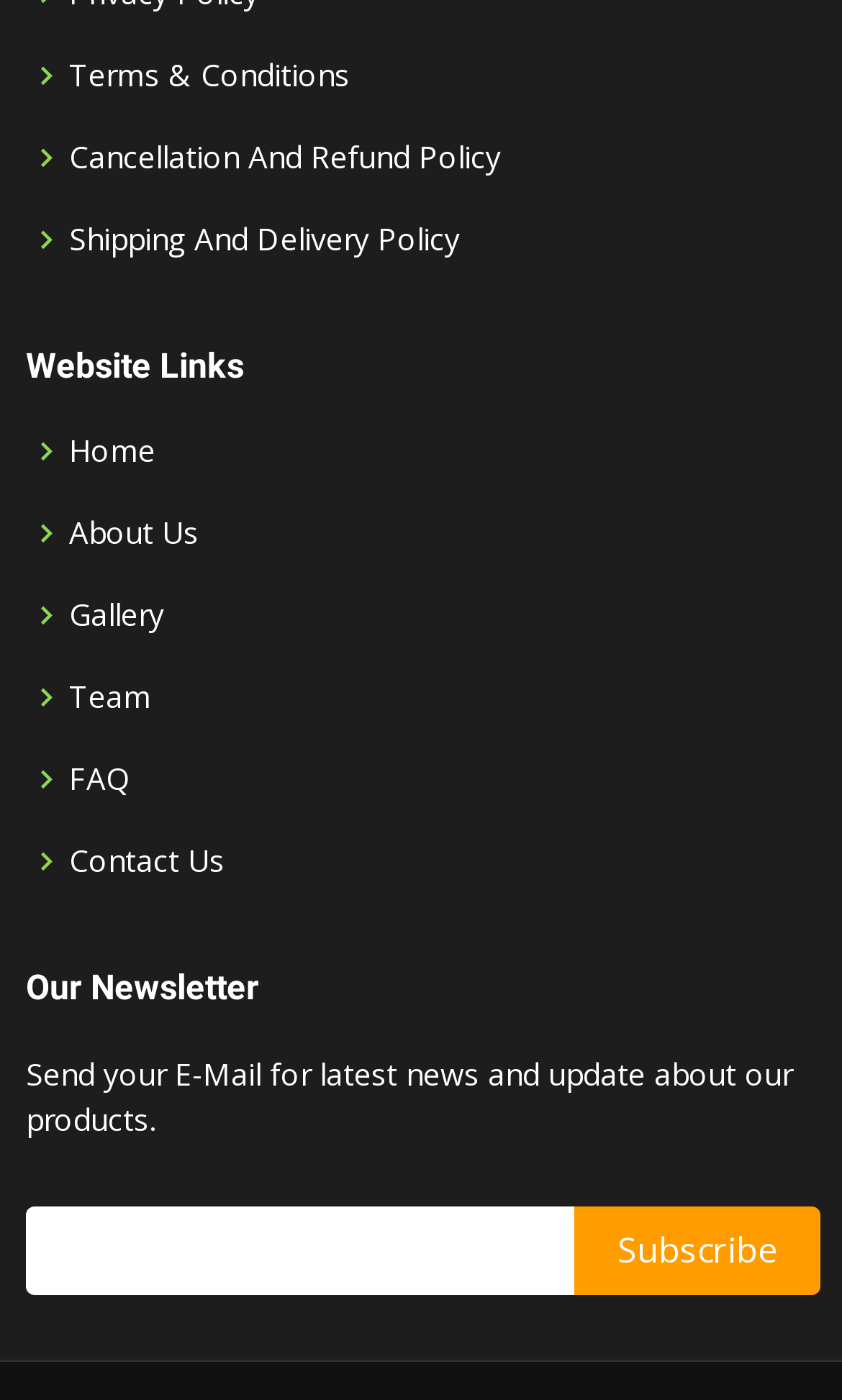What is the function of the 'Subscribe' button?
Answer the question in a detailed and comprehensive manner.

The 'Subscribe' button is located next to the textbox and is used to submit the email address entered in the textbox to subscribe to a newsletter, as indicated by the static text above the textbox.